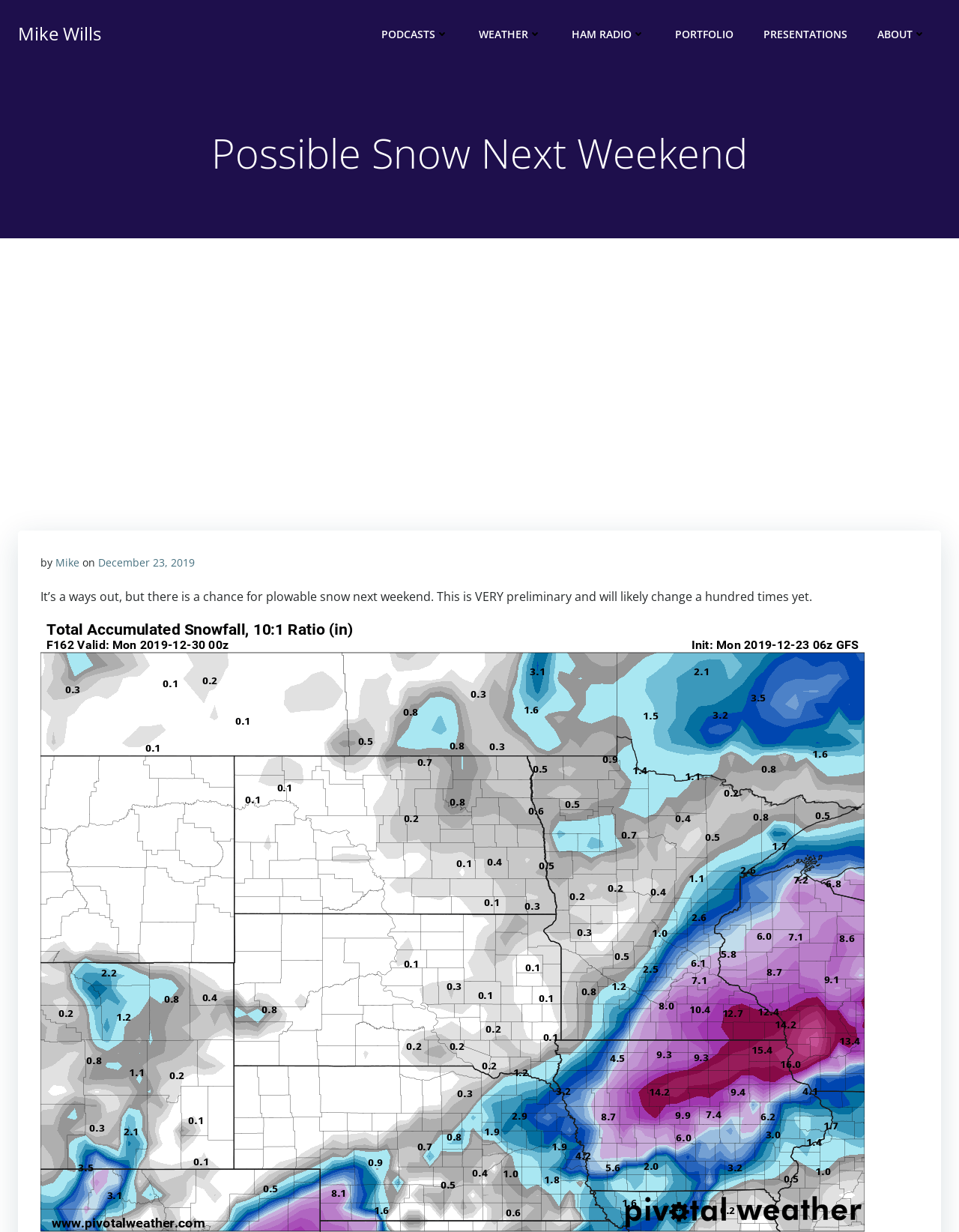What is the topic of the article?
Provide a detailed answer to the question using information from the image.

The topic of the article can be inferred from the main heading 'Possible Snow Next Weekend' and the text 'It’s a ways out, but there is a chance for plowable snow next weekend. This is VERY preliminary and will likely change a hundred times yet.' which provides more information about the topic.